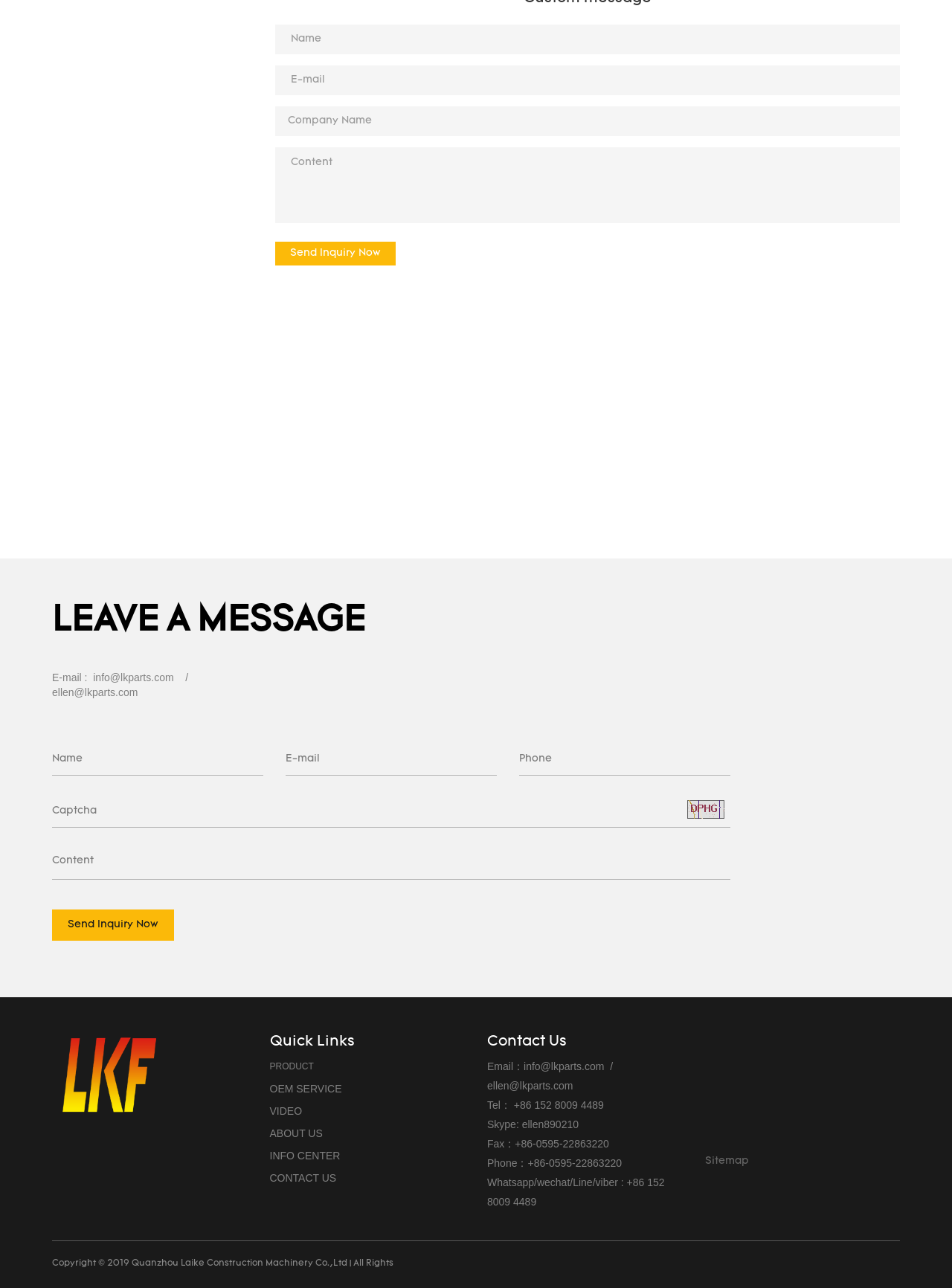Identify the bounding box coordinates of the specific part of the webpage to click to complete this instruction: "Enter your name".

[0.289, 0.019, 0.945, 0.042]